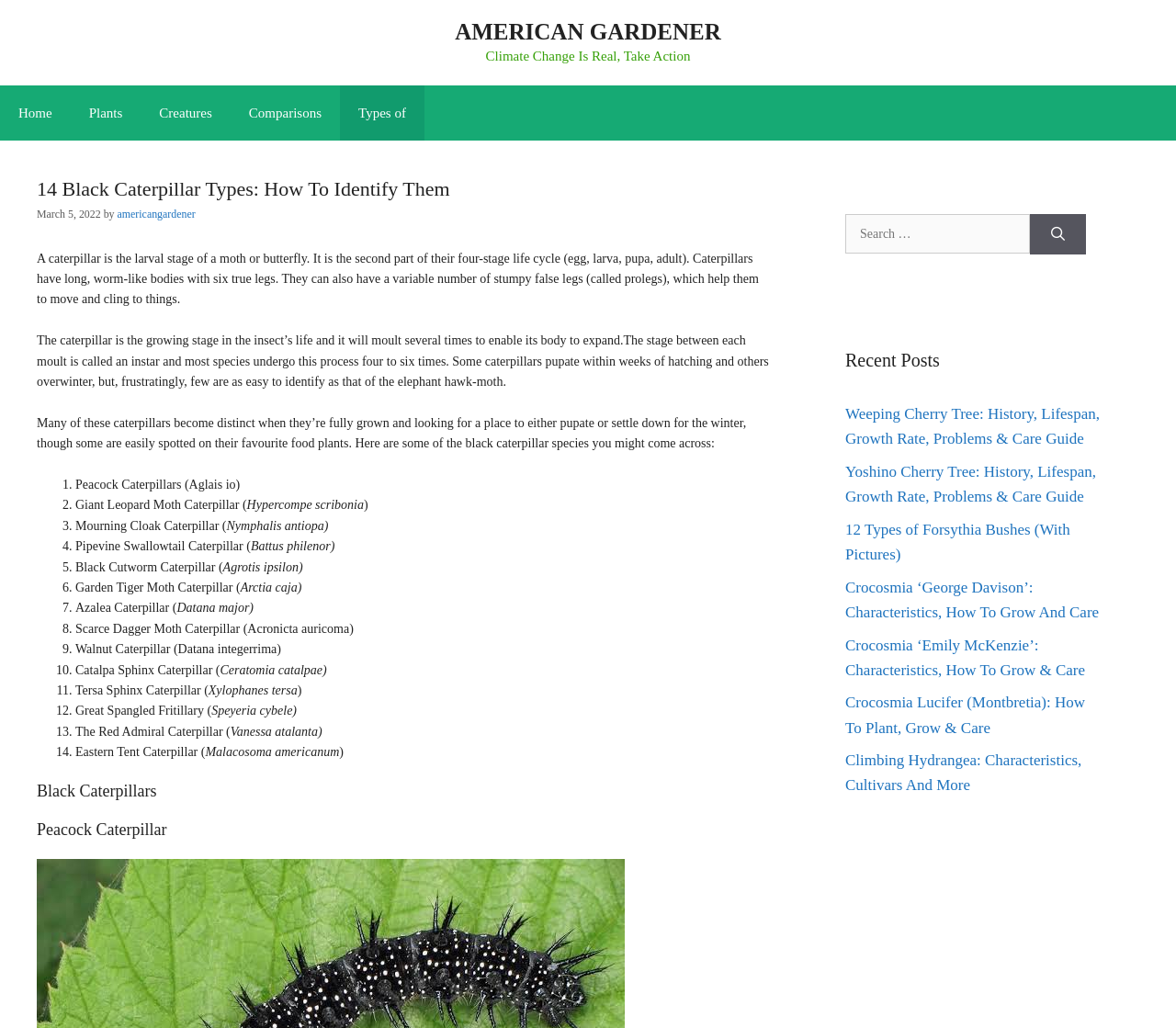Please provide the bounding box coordinates for the UI element as described: "parent_node: Search for: aria-label="Search"". The coordinates must be four floats between 0 and 1, represented as [left, top, right, bottom].

[0.876, 0.208, 0.924, 0.248]